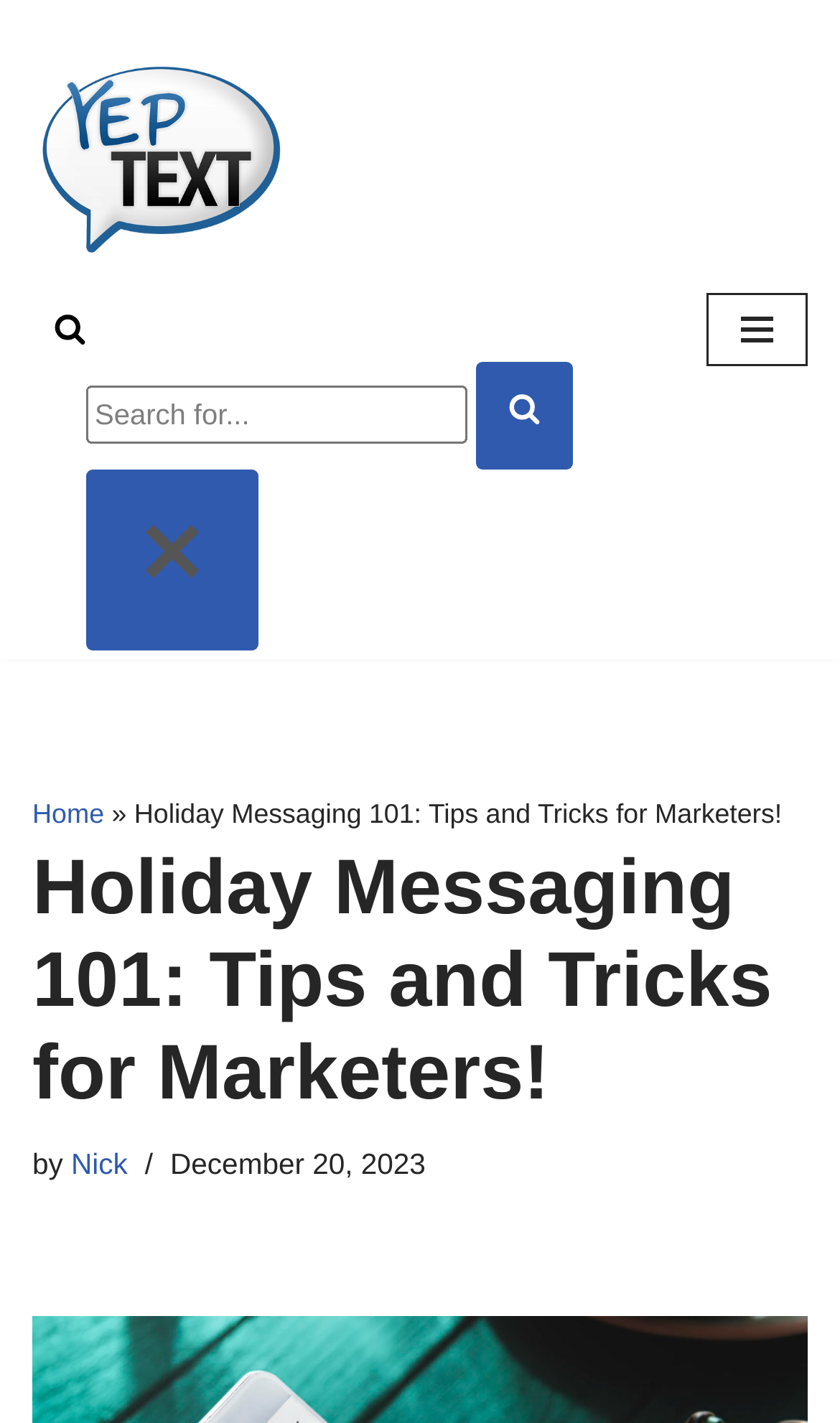Locate the bounding box coordinates of the area that needs to be clicked to fulfill the following instruction: "Skip to content". The coordinates should be in the format of four float numbers between 0 and 1, namely [left, top, right, bottom].

[0.0, 0.048, 0.077, 0.079]